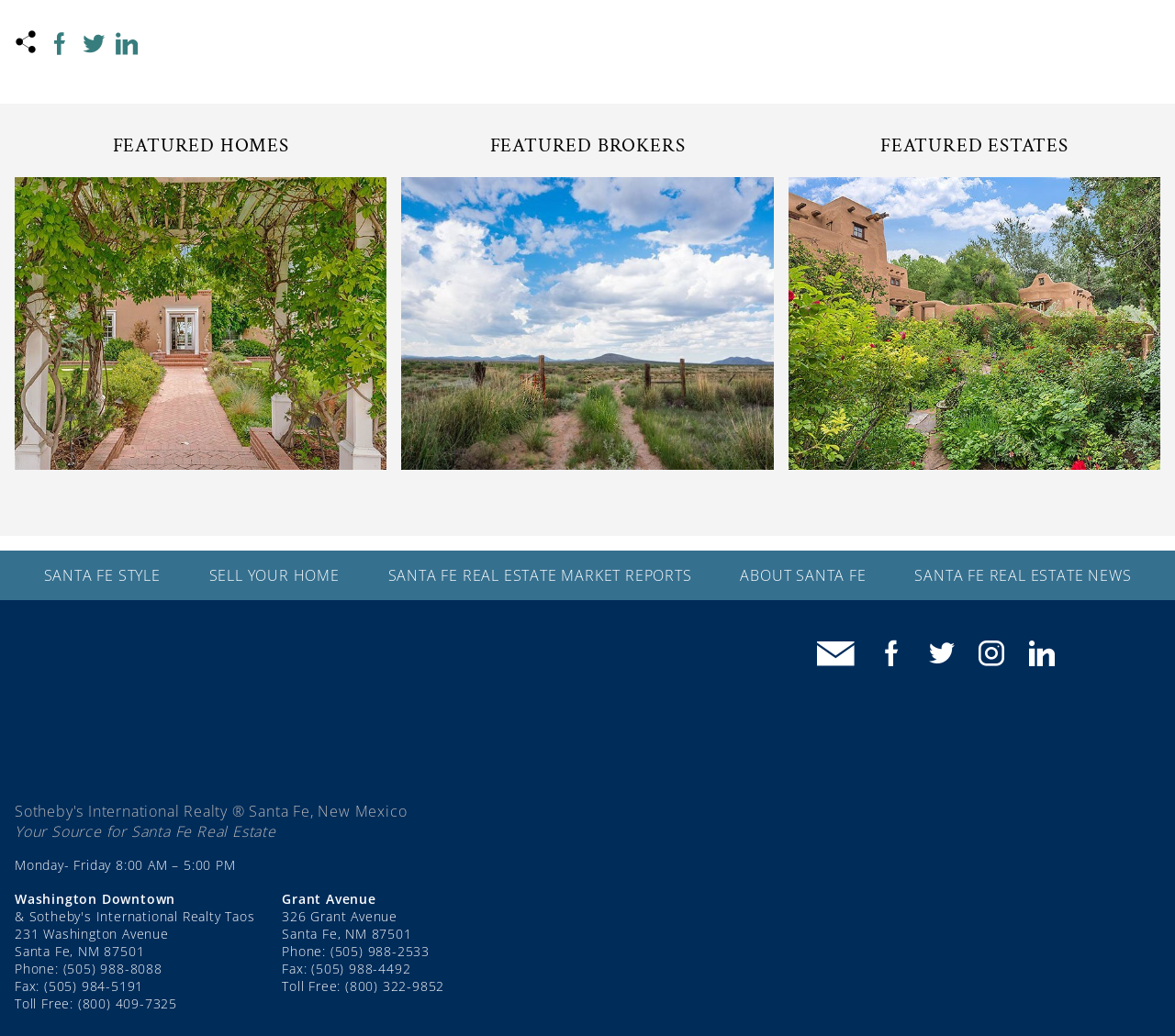Based on the element description SANTA FE Real Estate News, identify the bounding box coordinates for the UI element. The coordinates should be in the format (top-left x, top-left y, bottom-right x, bottom-right y) and within the 0 to 1 range.

[0.778, 0.546, 0.963, 0.565]